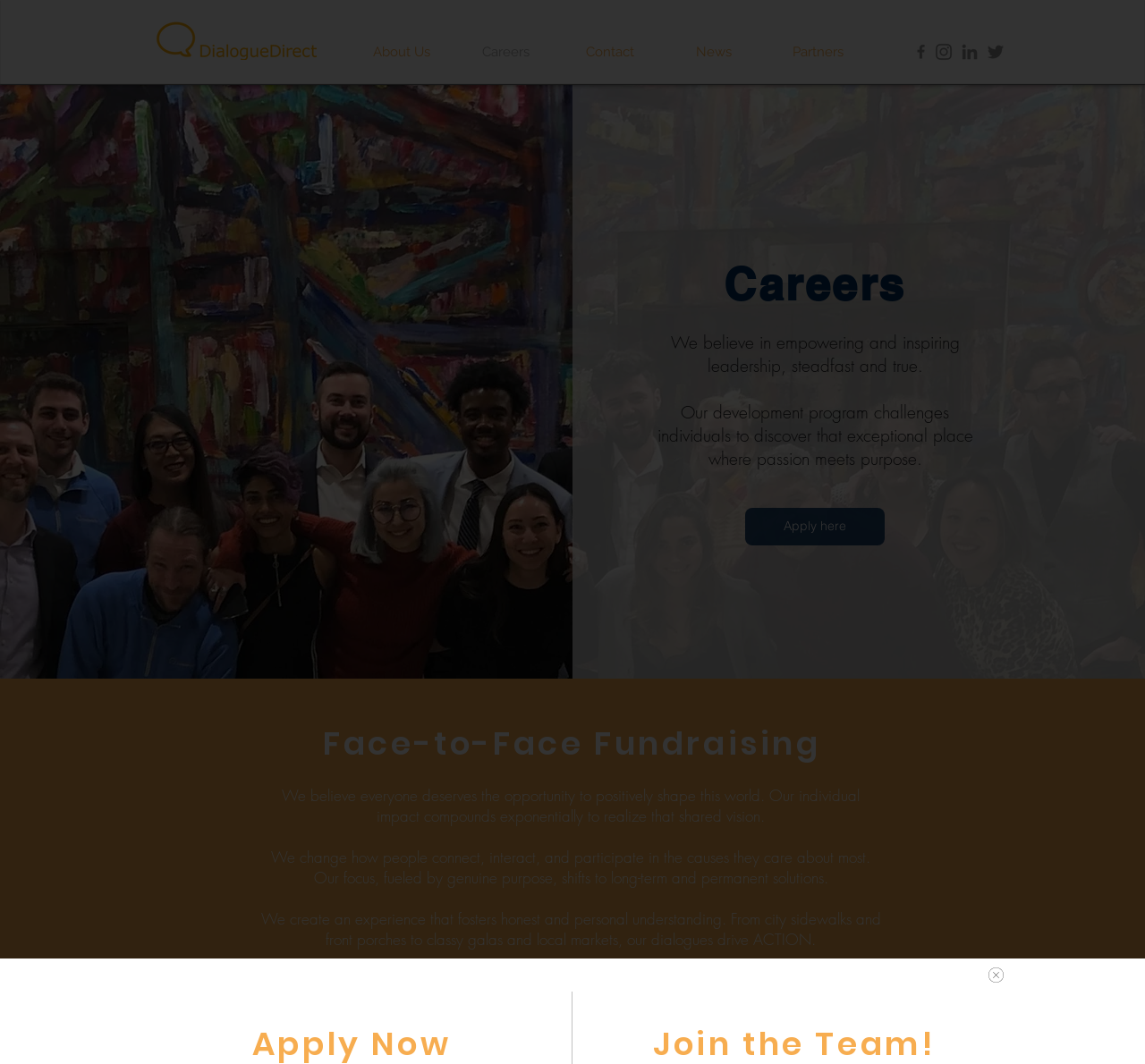Could you determine the bounding box coordinates of the clickable element to complete the instruction: "Click the DD Logo"? Provide the coordinates as four float numbers between 0 and 1, i.e., [left, top, right, bottom].

[0.136, 0.02, 0.277, 0.056]